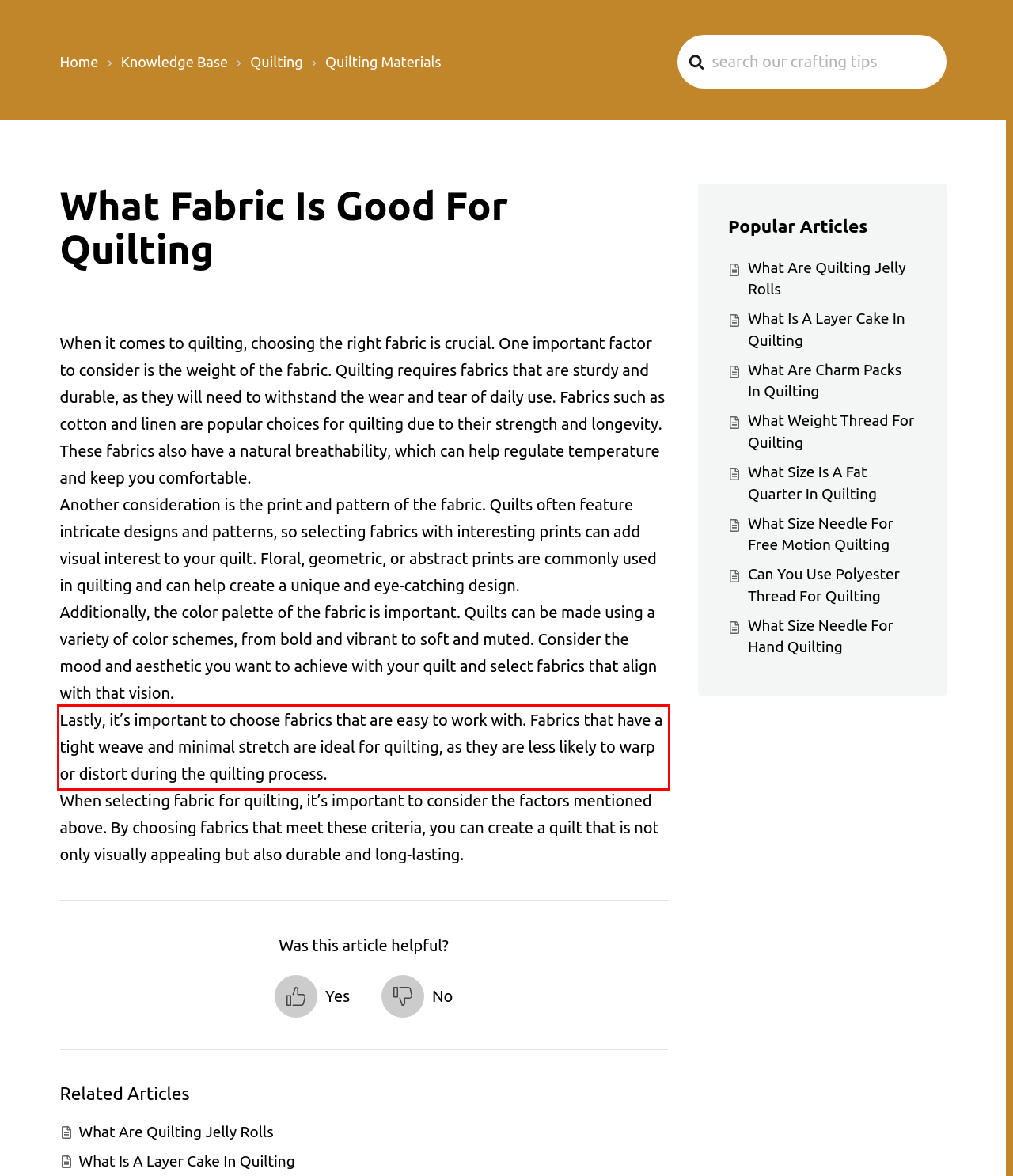Examine the screenshot of the webpage, locate the red bounding box, and perform OCR to extract the text contained within it.

Lastly, it’s important to choose fabrics that are easy to work with. Fabrics that have a tight weave and minimal stretch are ideal for quilting, as they are less likely to warp or distort during the quilting process.